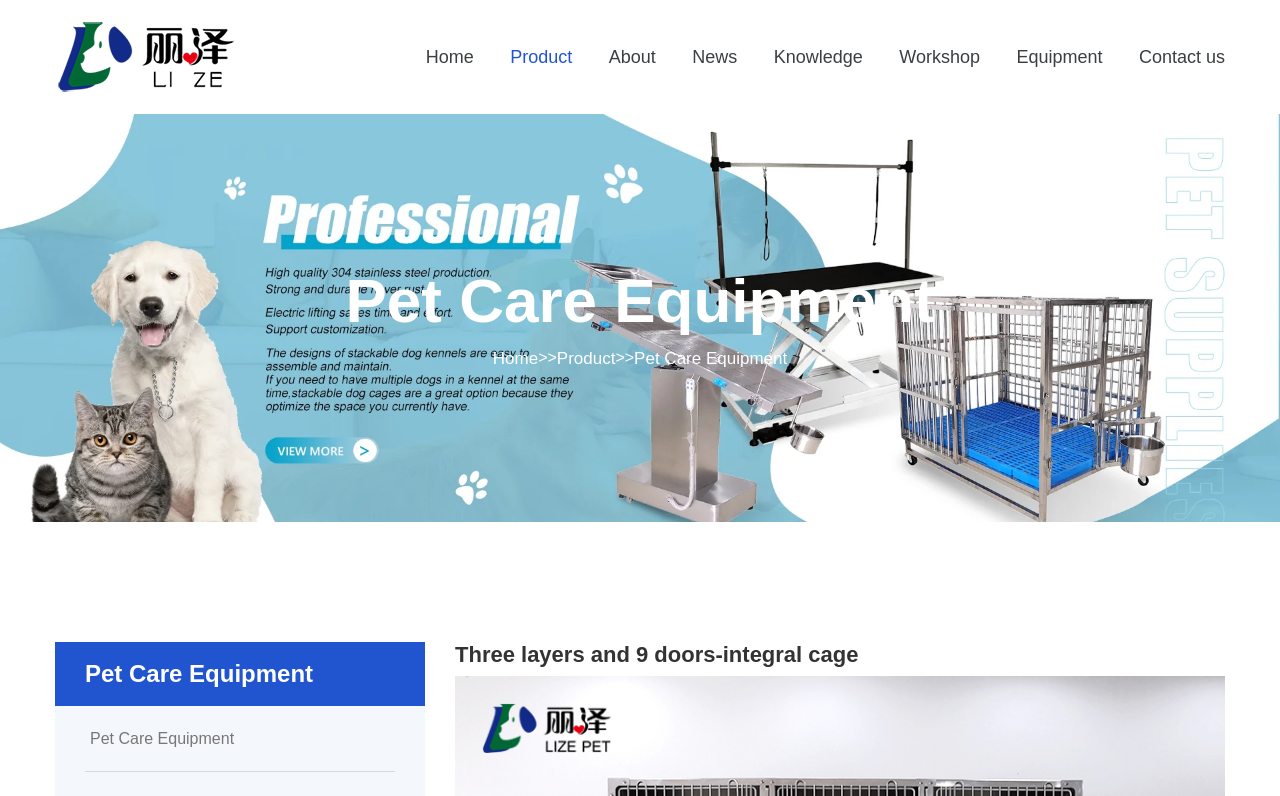Please find the bounding box coordinates in the format (top-left x, top-left y, bottom-right x, bottom-right y) for the given element description. Ensure the coordinates are floating point numbers between 0 and 1. Description: Pet Care Equipment

[0.495, 0.435, 0.615, 0.467]